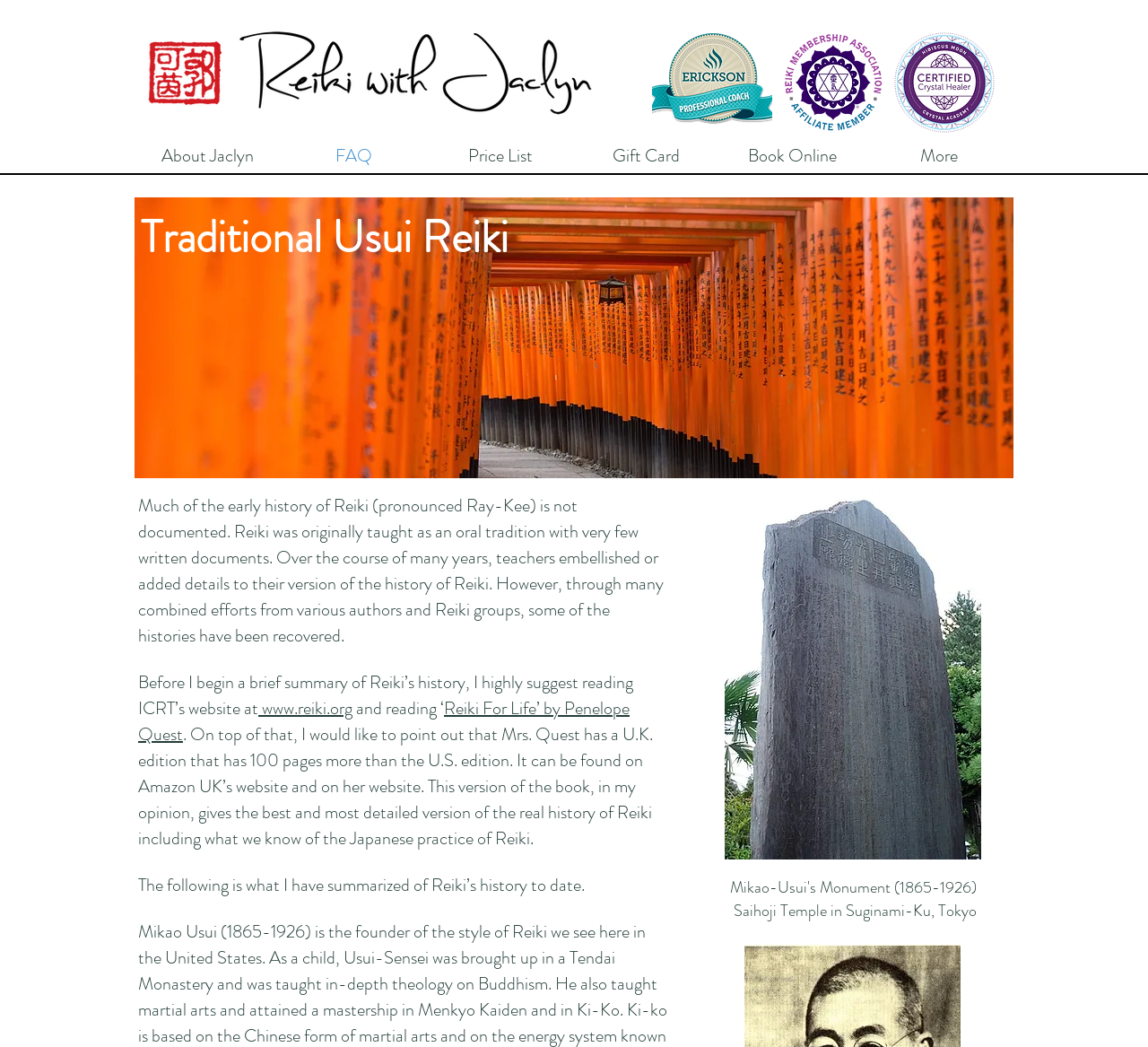What is the pronunciation of Reiki? From the image, respond with a single word or brief phrase.

Ray-Kee